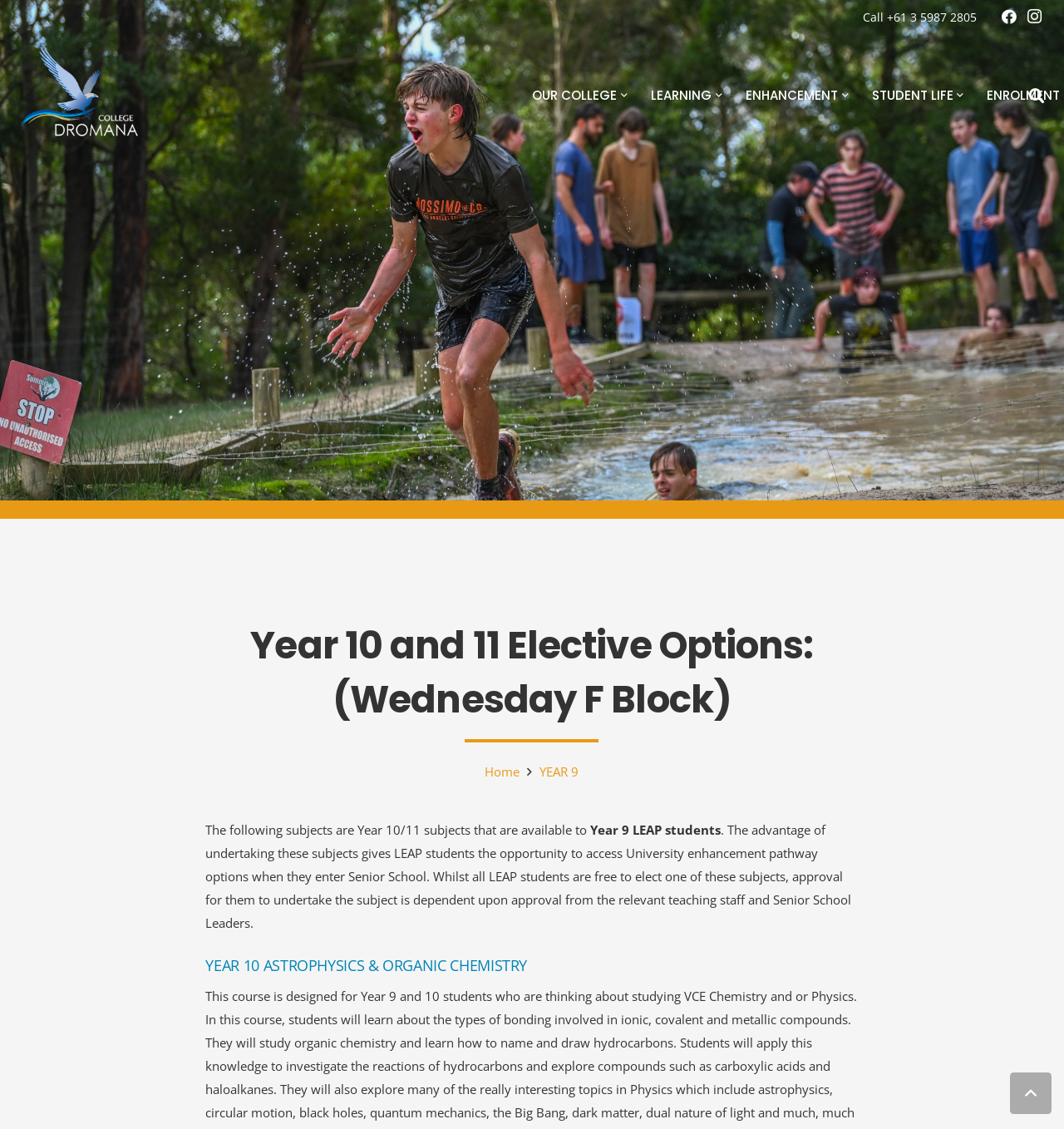Using the provided element description: "aria-label="Facebook" title="Facebook"", determine the bounding box coordinates of the corresponding UI element in the screenshot.

[0.934, 0.001, 0.962, 0.028]